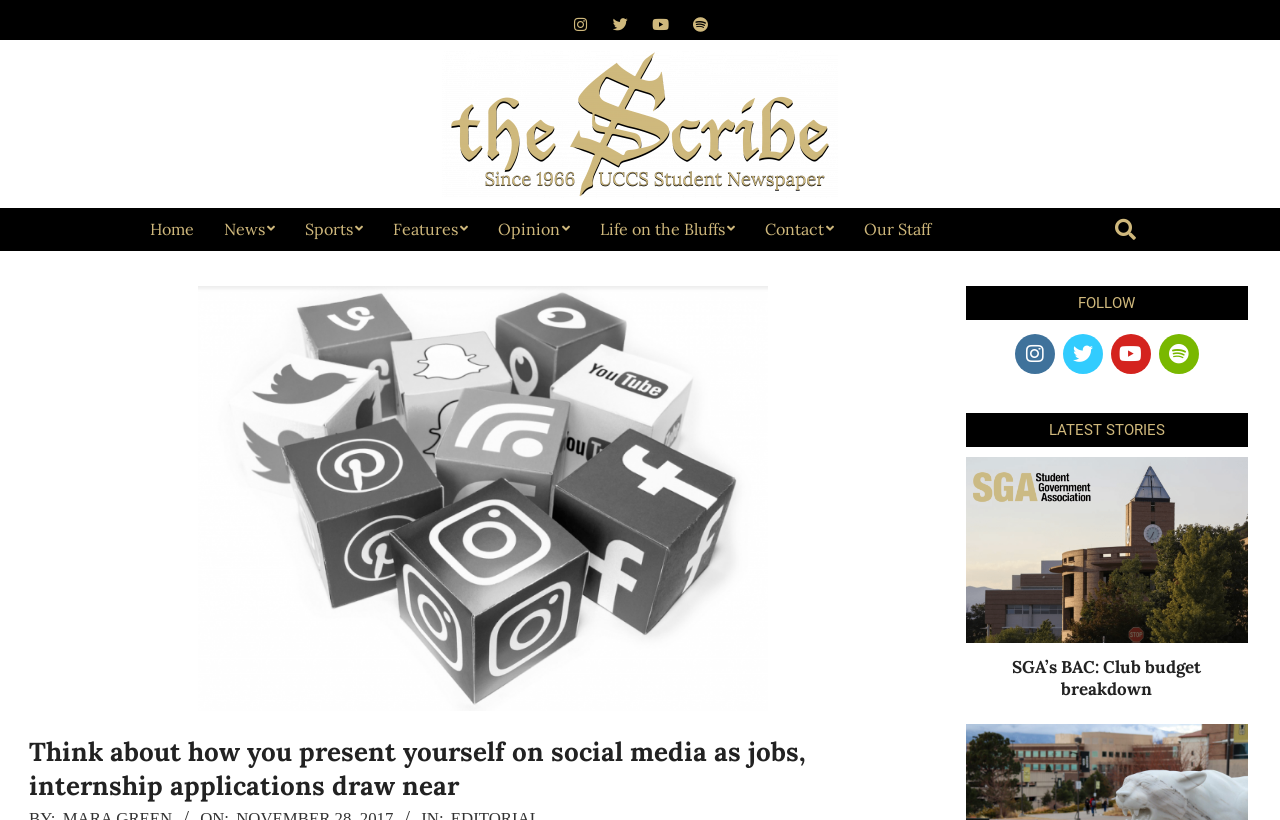Determine the bounding box coordinates of the section to be clicked to follow the instruction: "Click on the Home link". The coordinates should be given as four float numbers between 0 and 1, formatted as [left, top, right, bottom].

[0.105, 0.254, 0.163, 0.306]